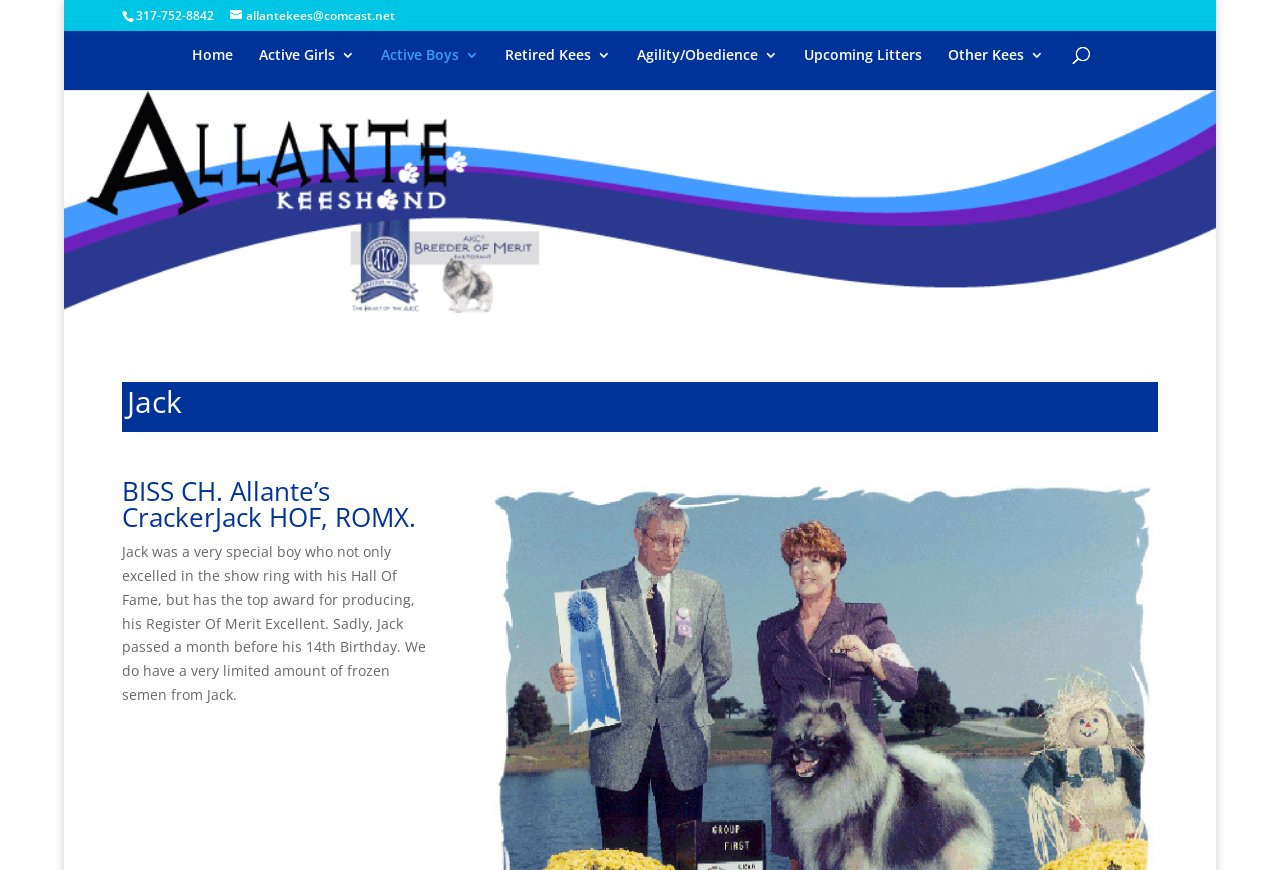Give a one-word or short phrase answer to the question: 
What is the breed of the dog?

Keeshond